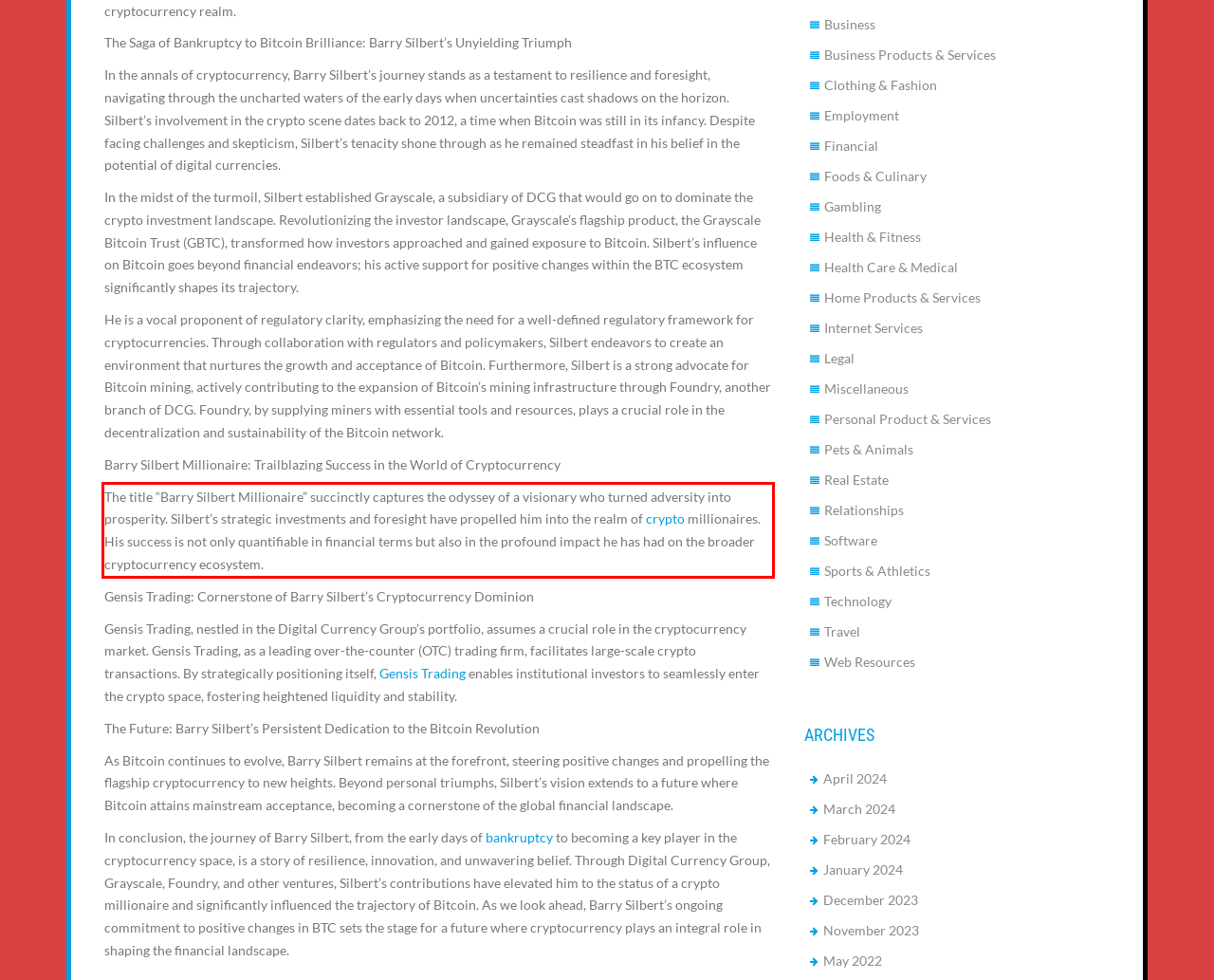Please extract the text content within the red bounding box on the webpage screenshot using OCR.

The title “Barry Silbert Millionaire” succinctly captures the odyssey of a visionary who turned adversity into prosperity. Silbert’s strategic investments and foresight have propelled him into the realm of crypto millionaires. His success is not only quantifiable in financial terms but also in the profound impact he has had on the broader cryptocurrency ecosystem.